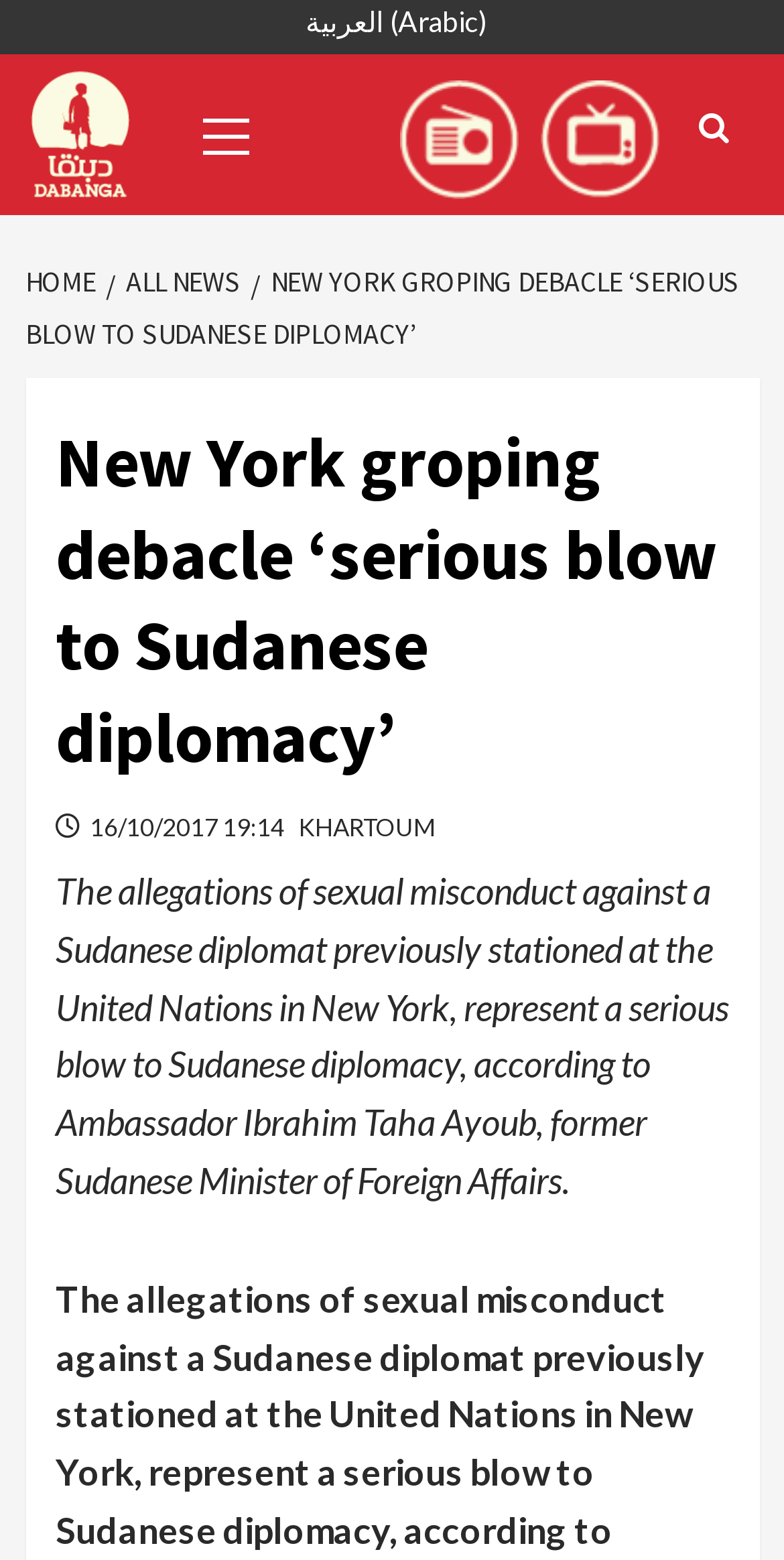Extract the main title from the webpage.

New York groping debacle ‘serious blow to Sudanese diplomacy’